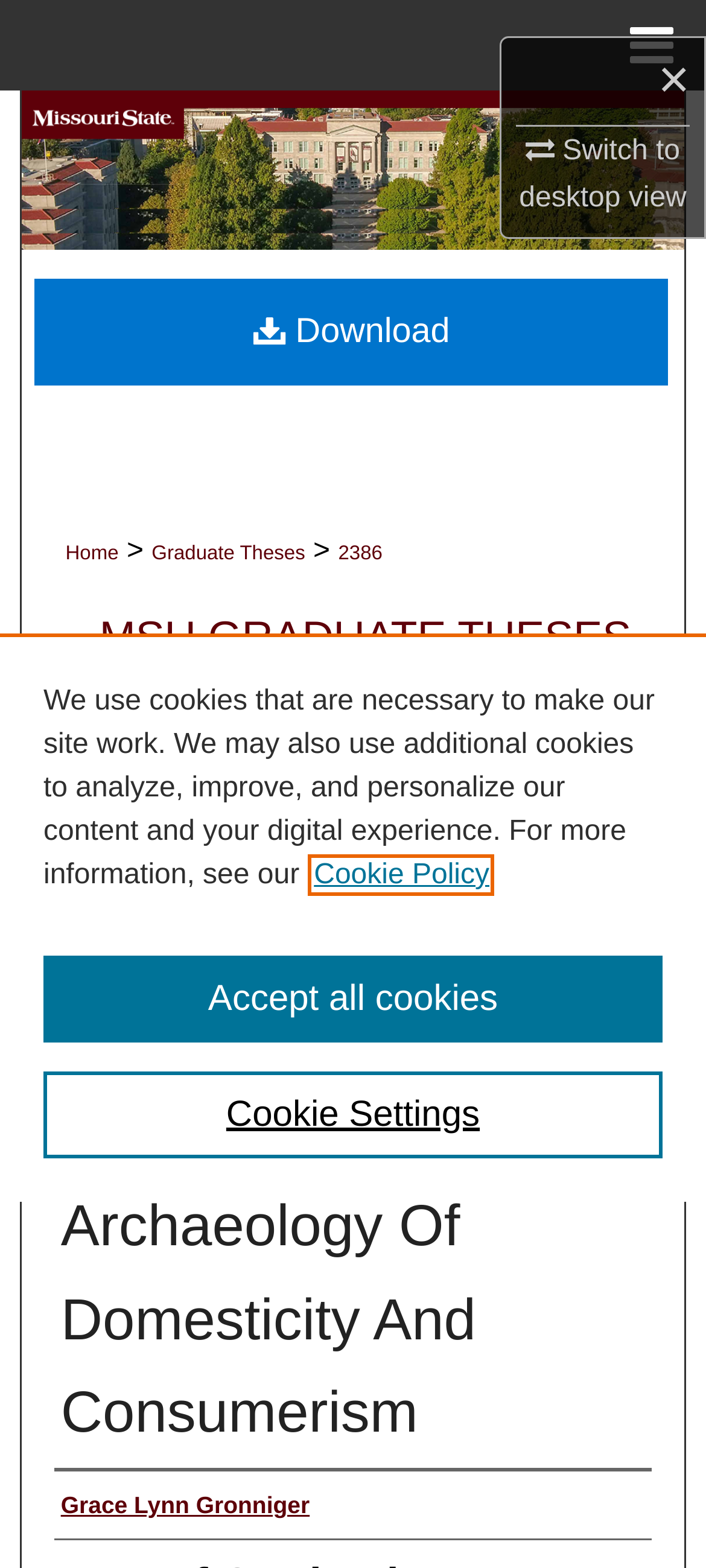Identify the bounding box coordinates of the region that needs to be clicked to carry out this instruction: "Switch to desktop view". Provide these coordinates as four float numbers ranging from 0 to 1, i.e., [left, top, right, bottom].

[0.735, 0.082, 0.972, 0.137]